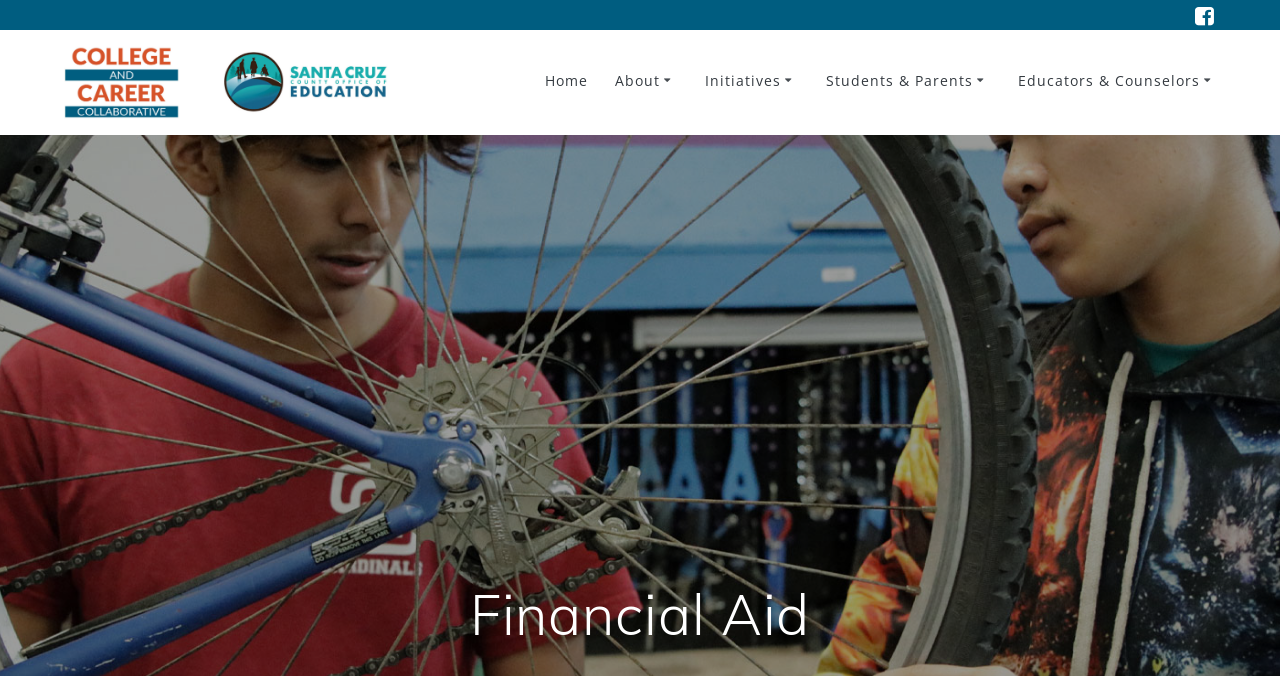Locate the bounding box coordinates of the element that should be clicked to execute the following instruction: "view initiatives".

[0.551, 0.103, 0.624, 0.141]